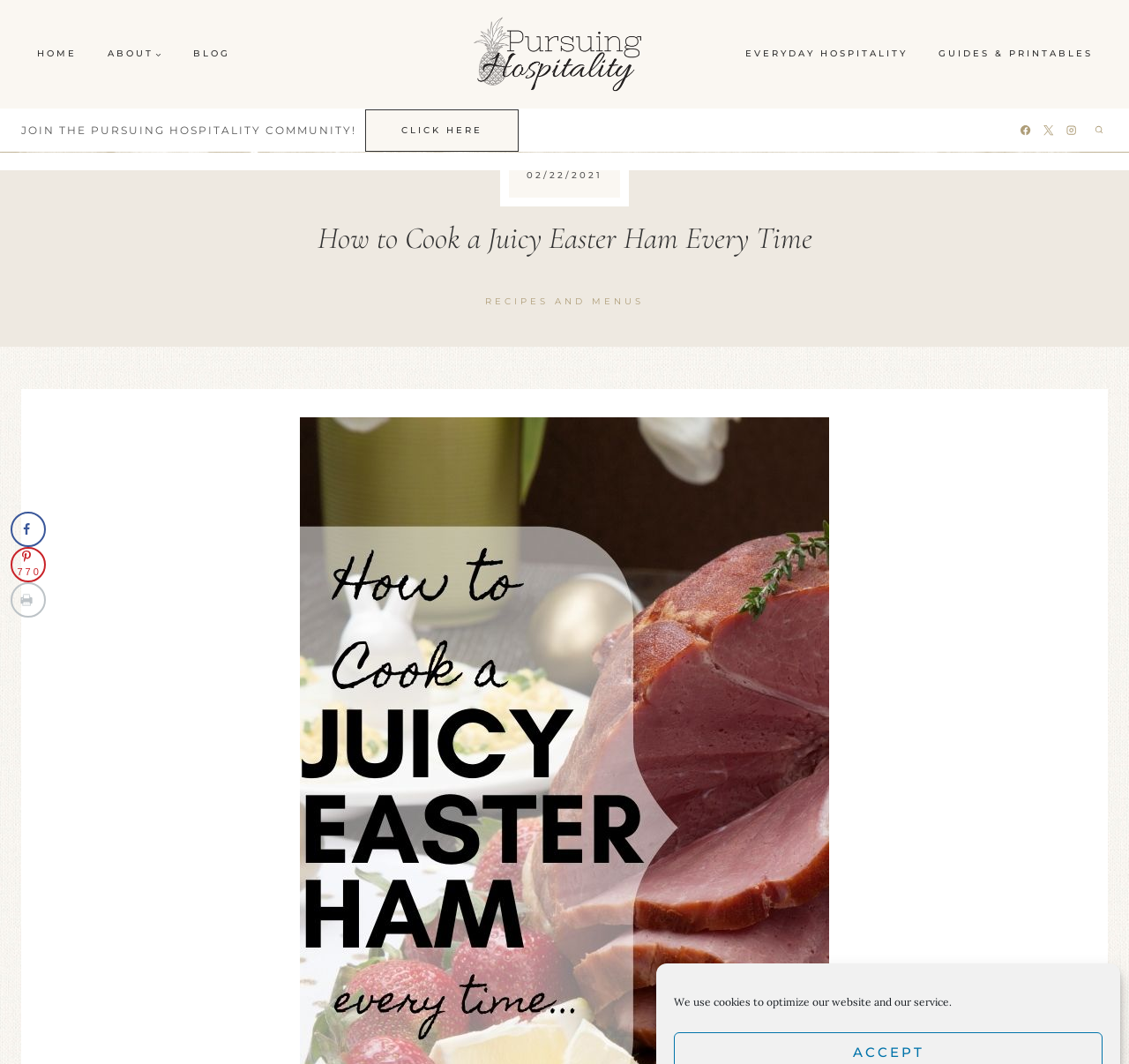Locate the bounding box coordinates of the element's region that should be clicked to carry out the following instruction: "Click the Share on Facebook link". The coordinates need to be four float numbers between 0 and 1, i.e., [left, top, right, bottom].

[0.009, 0.481, 0.041, 0.514]